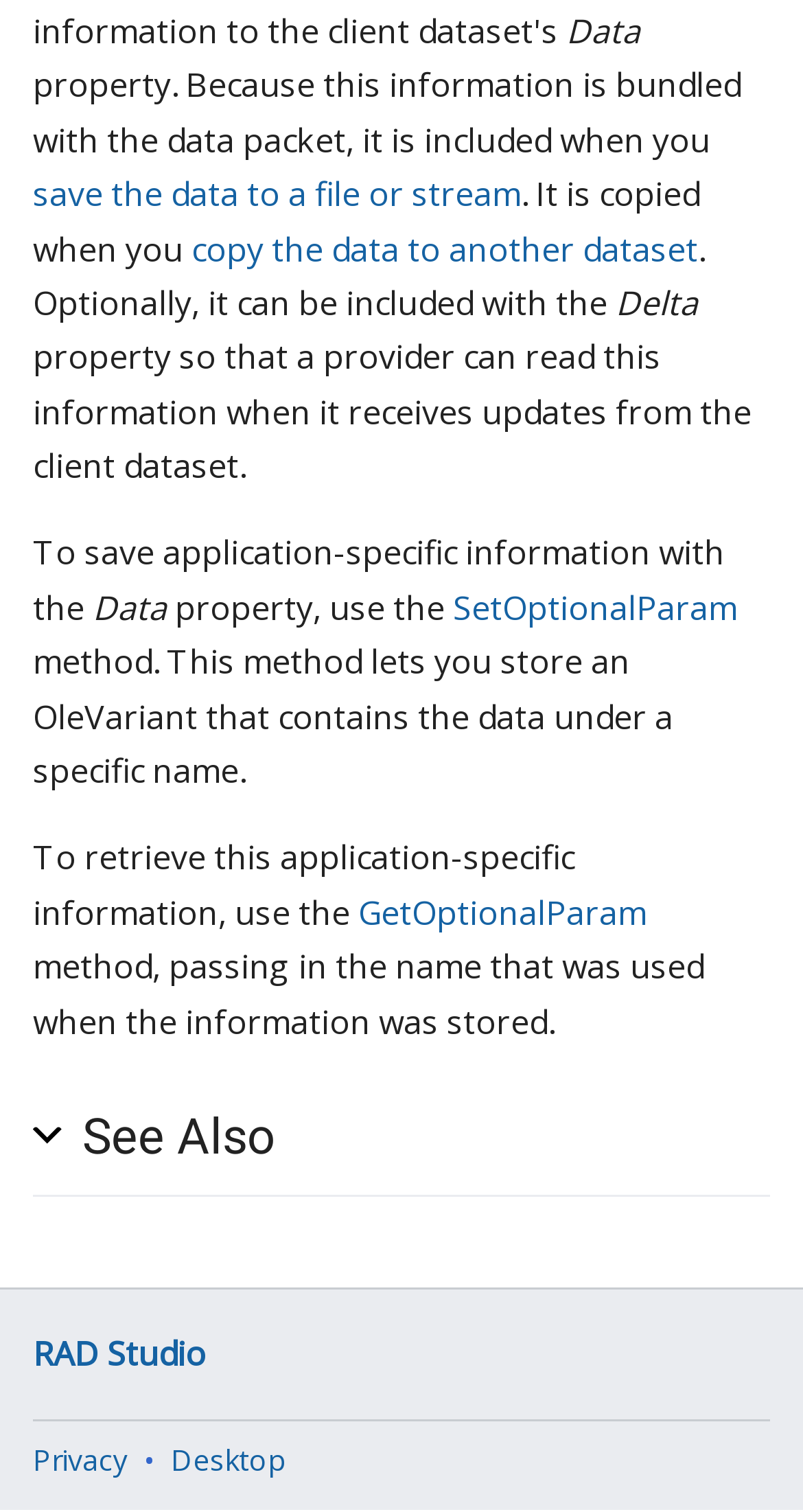Please determine the bounding box of the UI element that matches this description: See Also. The coordinates should be given as (top-left x, top-left y, bottom-right x, bottom-right y), with all values between 0 and 1.

[0.041, 0.715, 0.959, 0.792]